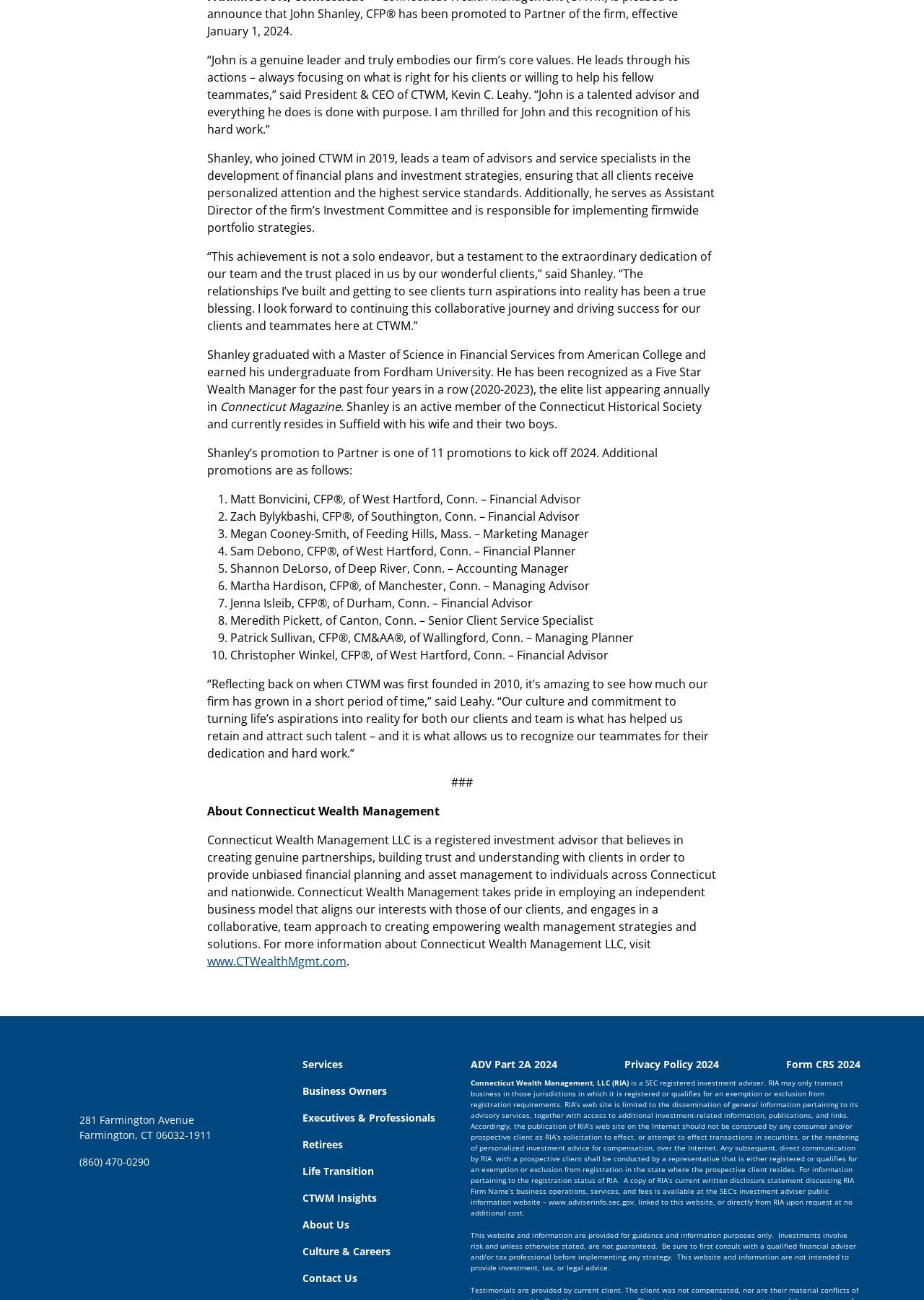Determine the bounding box of the UI element mentioned here: "Business Owners". The coordinates must be in the format [left, top, right, bottom] with values ranging from 0 to 1.

[0.321, 0.829, 0.425, 0.849]